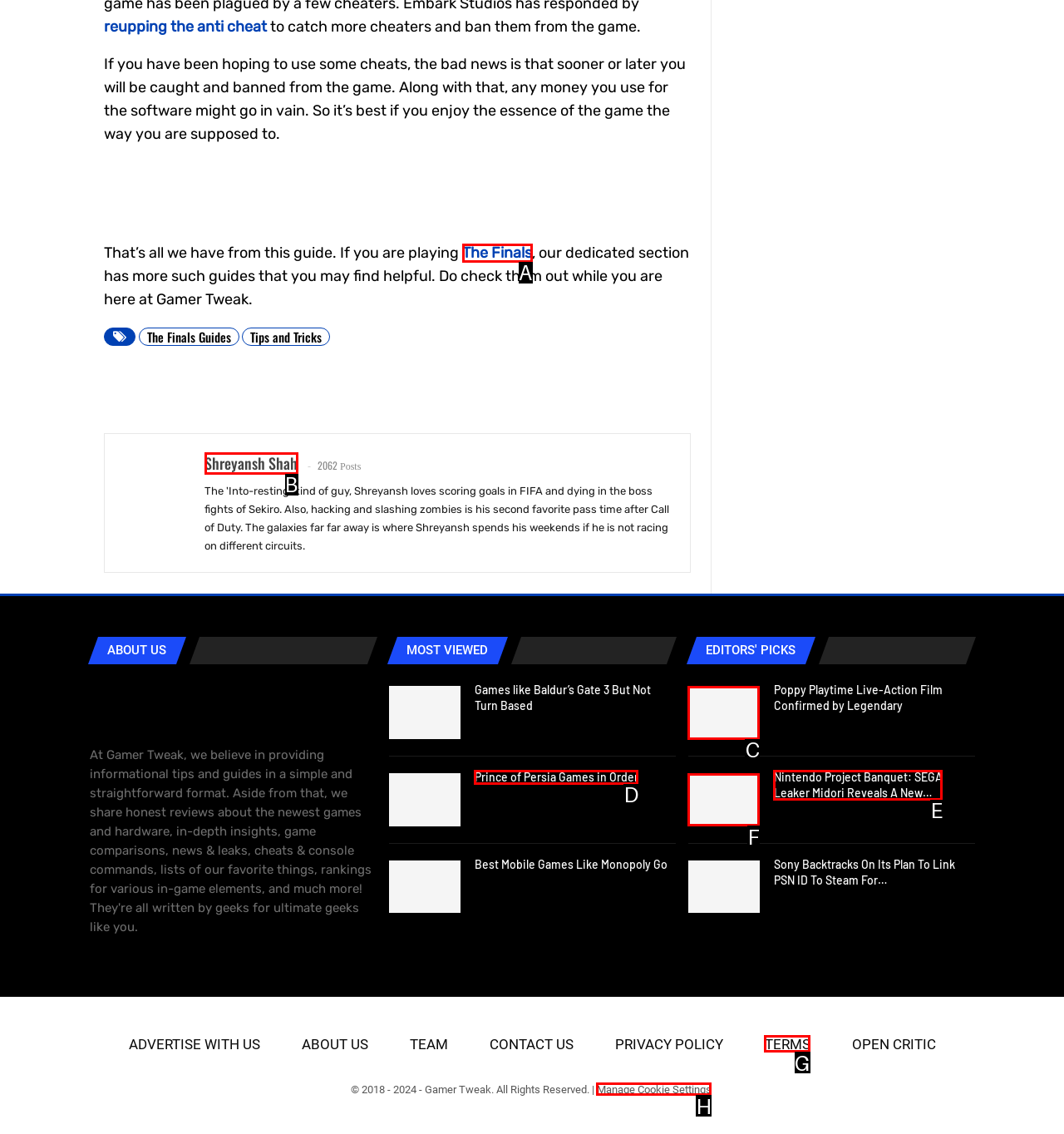From the given options, tell me which letter should be clicked to complete this task: read the terms
Answer with the letter only.

G